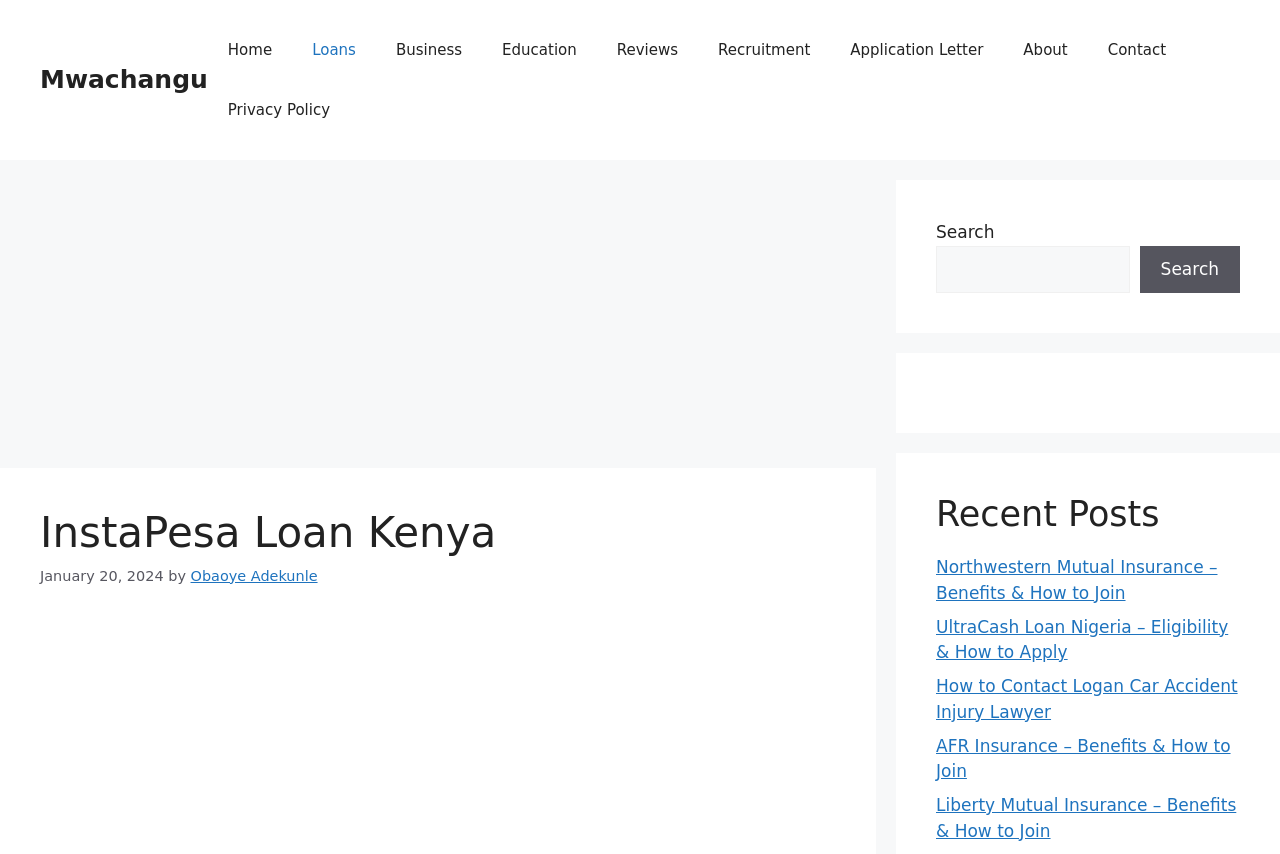Give a one-word or one-phrase response to the question: 
What is the name of the loan service?

InstaPesa